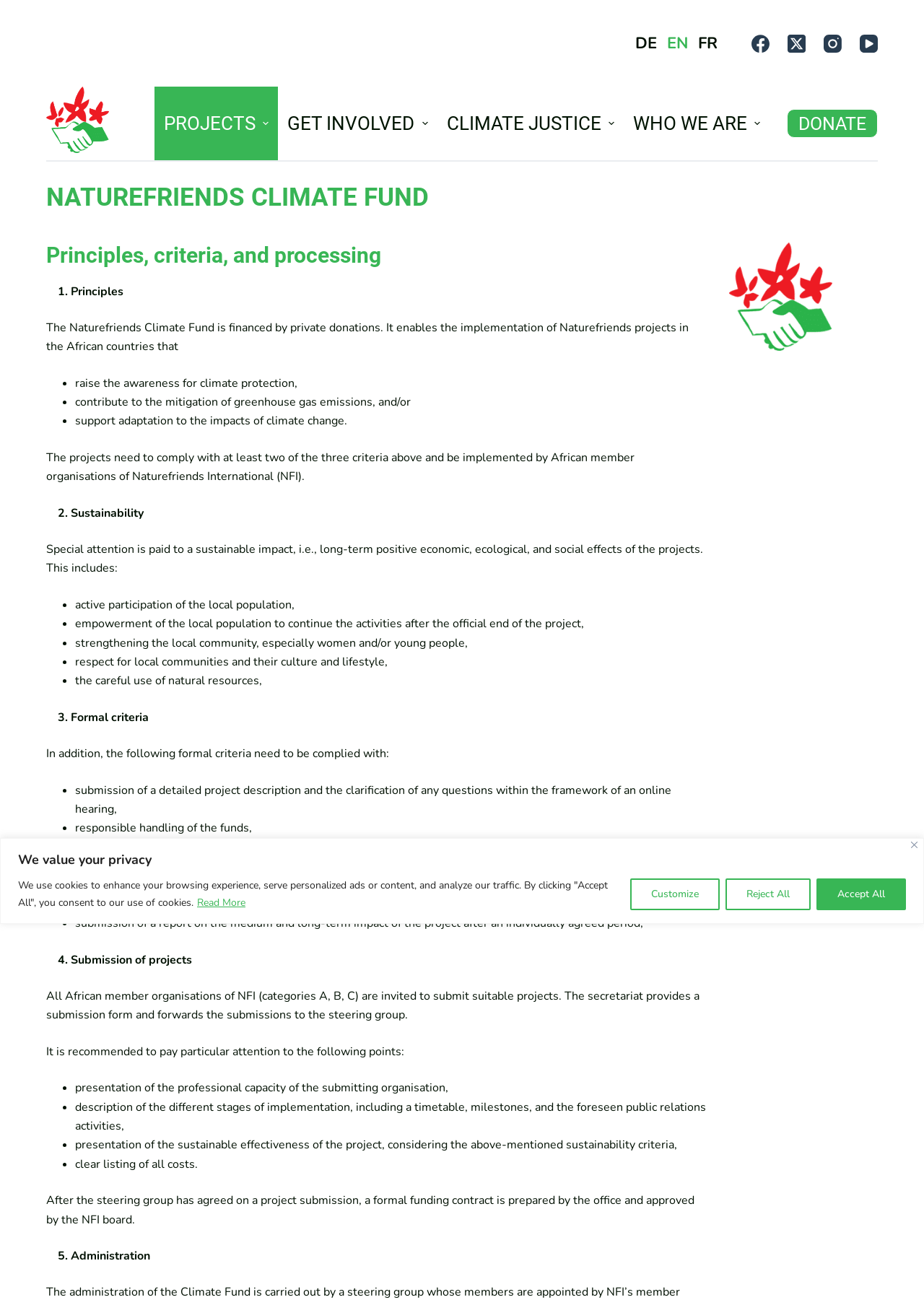What is the purpose of the Naturefriends Climate Fund?
Please provide a single word or phrase as your answer based on the image.

Financing Naturefriends projects